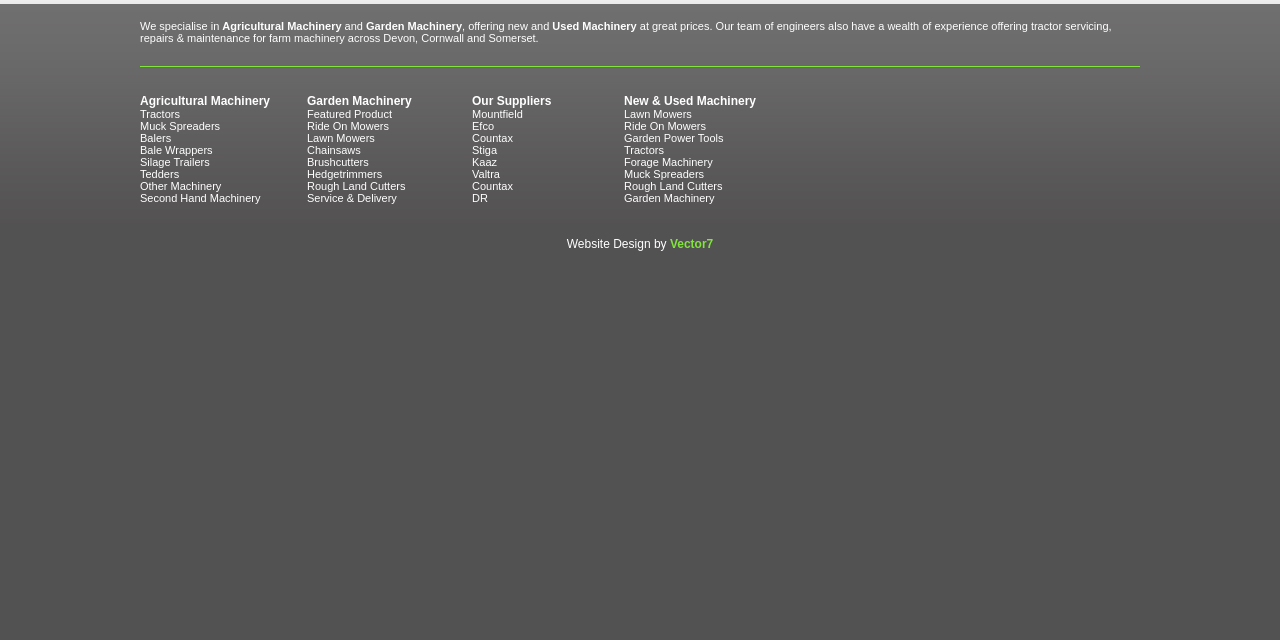Return the bounding box coordinates of the UI element that corresponds to this description: "Silage Trailers". The coordinates must be given as four float numbers in the range of 0 and 1, [left, top, right, bottom].

[0.109, 0.244, 0.164, 0.262]